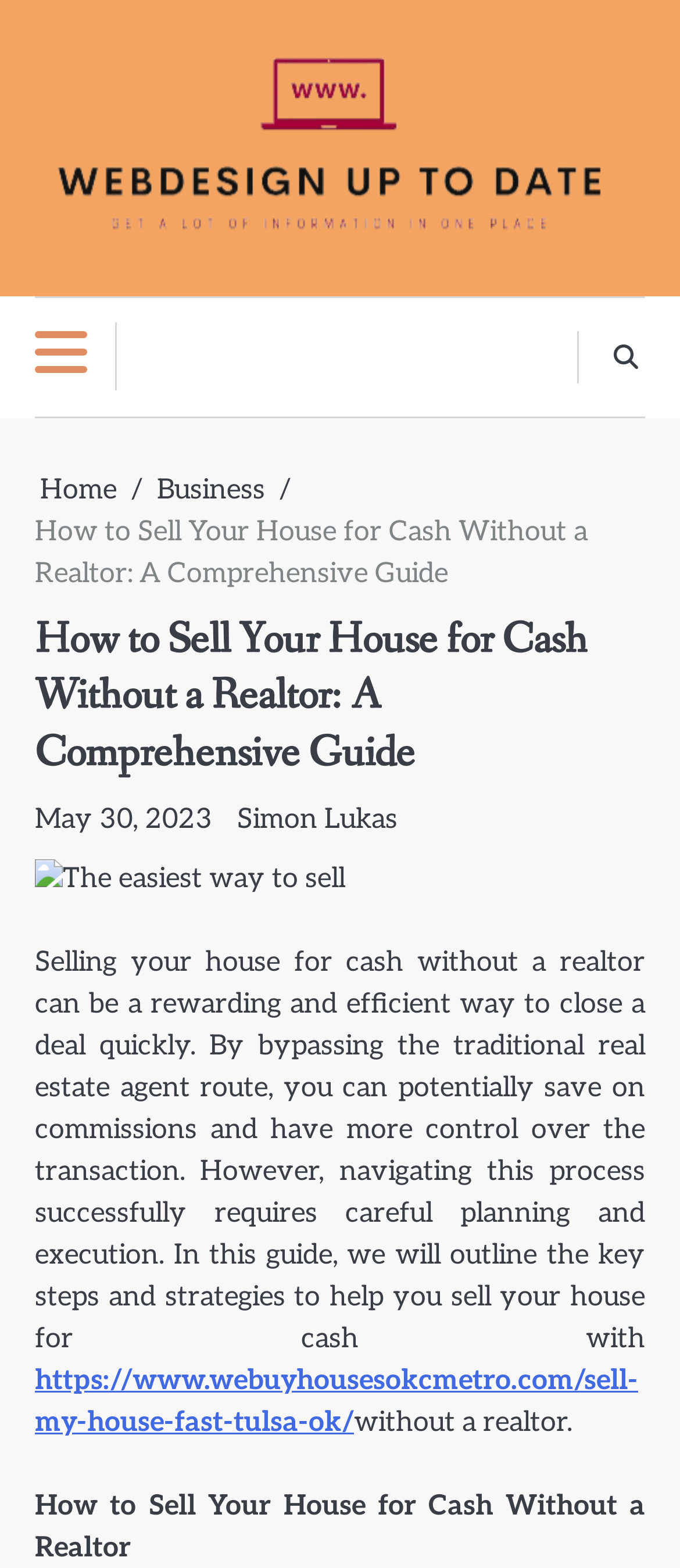Using the provided description https://www.webuyhousesokcmetro.com/sell-my-house-fast-tulsa-ok/, find the bounding box coordinates for the UI element. Provide the coordinates in (top-left x, top-left y, bottom-right x, bottom-right y) format, ensuring all values are between 0 and 1.

[0.051, 0.87, 0.938, 0.918]